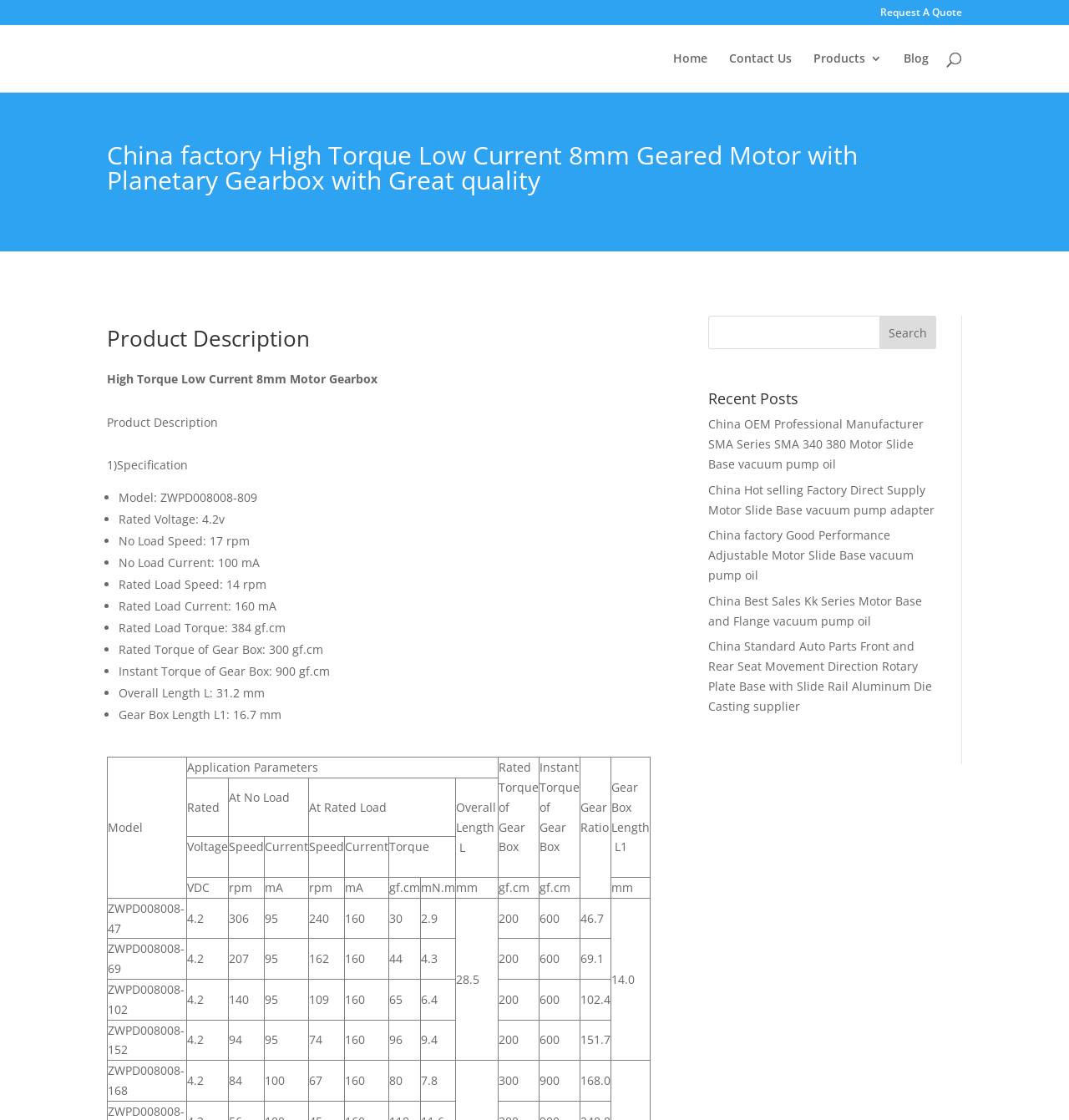Please identify the bounding box coordinates of the clickable area that will allow you to execute the instruction: "View product description".

[0.1, 0.292, 0.482, 0.319]